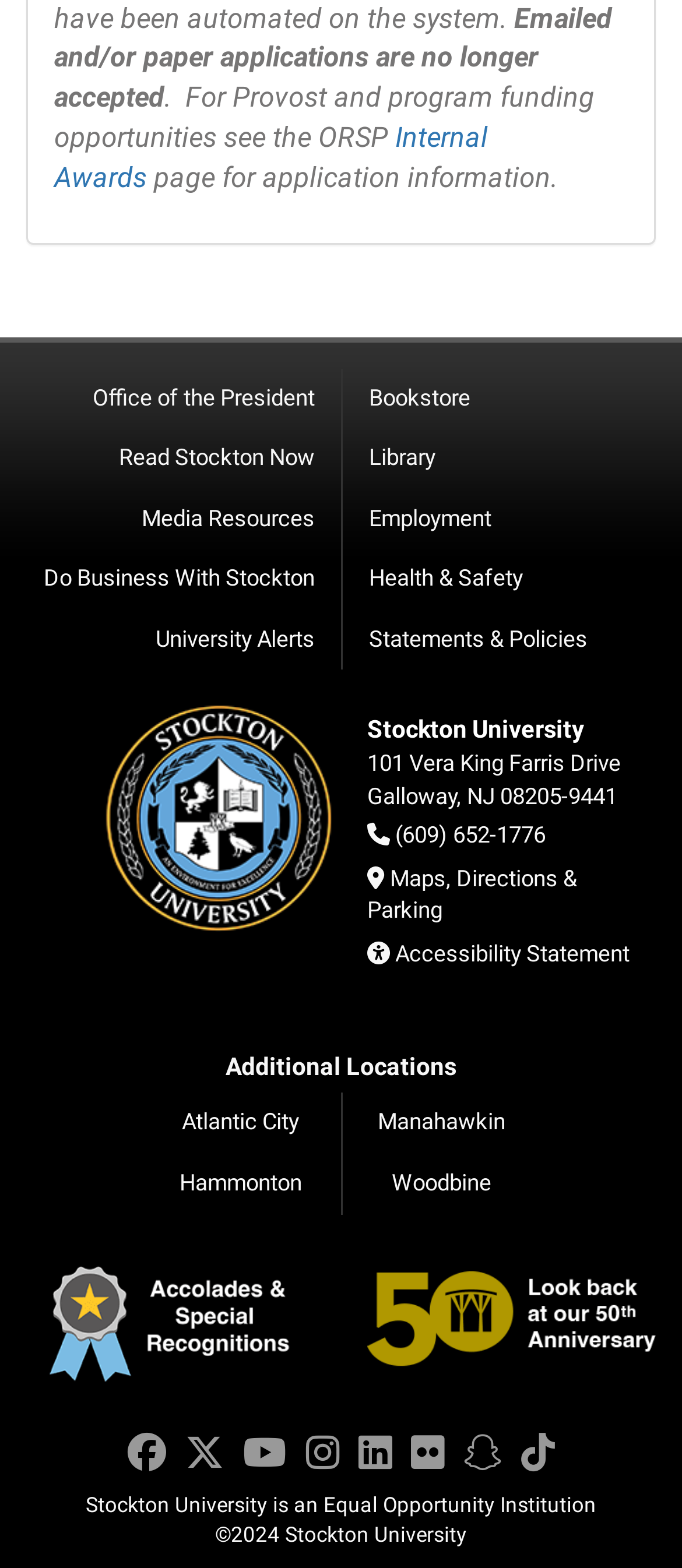Please determine the bounding box coordinates of the area that needs to be clicked to complete this task: 'Visit Office of the President'. The coordinates must be four float numbers between 0 and 1, formatted as [left, top, right, bottom].

[0.038, 0.24, 0.462, 0.268]